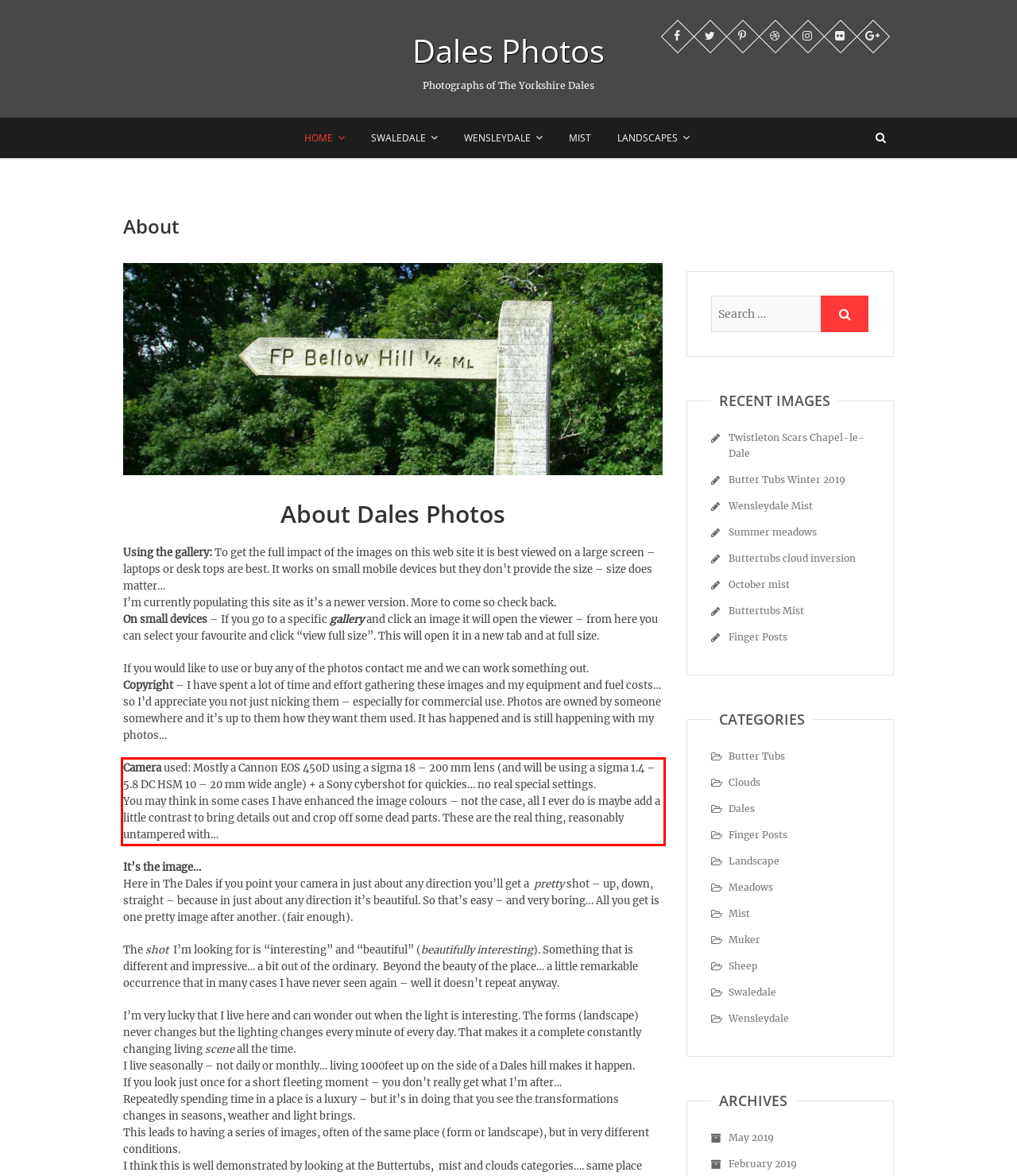Analyze the red bounding box in the provided webpage screenshot and generate the text content contained within.

Camera used: Mostly a Cannon EOS 450D using a sigma 18 – 200 mm lens (and will be using a sigma 1.4 – 5.8 DC HSM 10 – 20 mm wide angle) + a Sony cybershot for quickies… no real special settings. You may think in some cases I have enhanced the image colours – not the case, all I ever do is maybe add a little contrast to bring details out and crop off some dead parts. These are the real thing, reasonably untampered with…